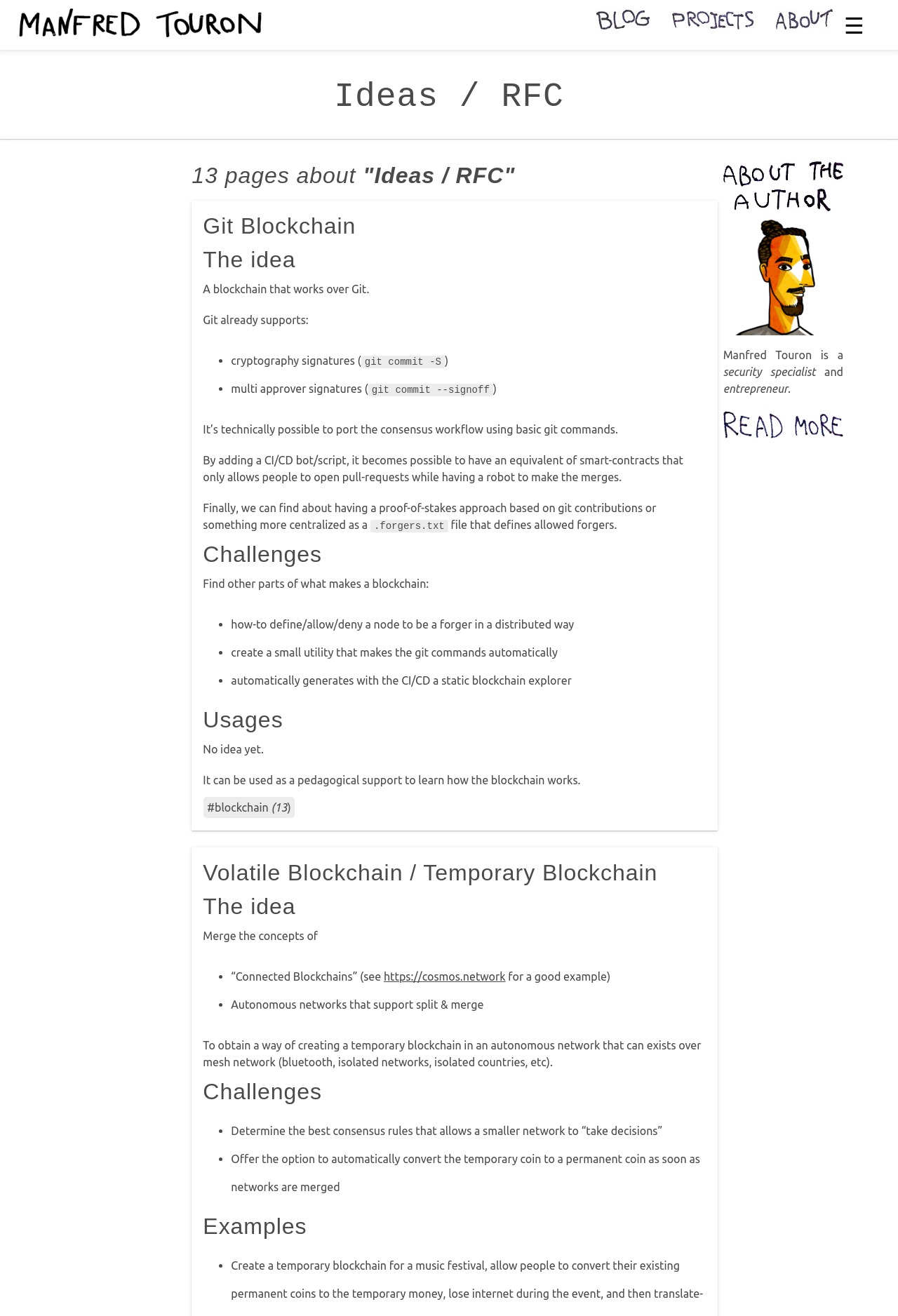Determine the bounding box coordinates of the region that needs to be clicked to achieve the task: "Explore the 'Volatile Blockchain / Temporary Blockchain' idea".

[0.226, 0.654, 0.732, 0.673]